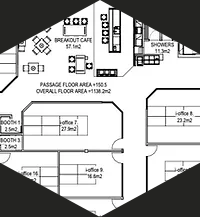Explain the image in a detailed and thorough manner.

The image displays the detailed floor plan of Hastings HIVE, showcasing various office spaces and communal areas designed for a shared working environment. Notable features include a breakout café, showers, and dedicated spaces for offices, outlined with specific dimensions for effective use. The plan emphasizes the overall layout, with the passage floor area highlighted, illustrating a well-organized approach to coworking. Future users can visualize how the space is structured to facilitate collaboration while providing essential amenities for productivity and comfort.